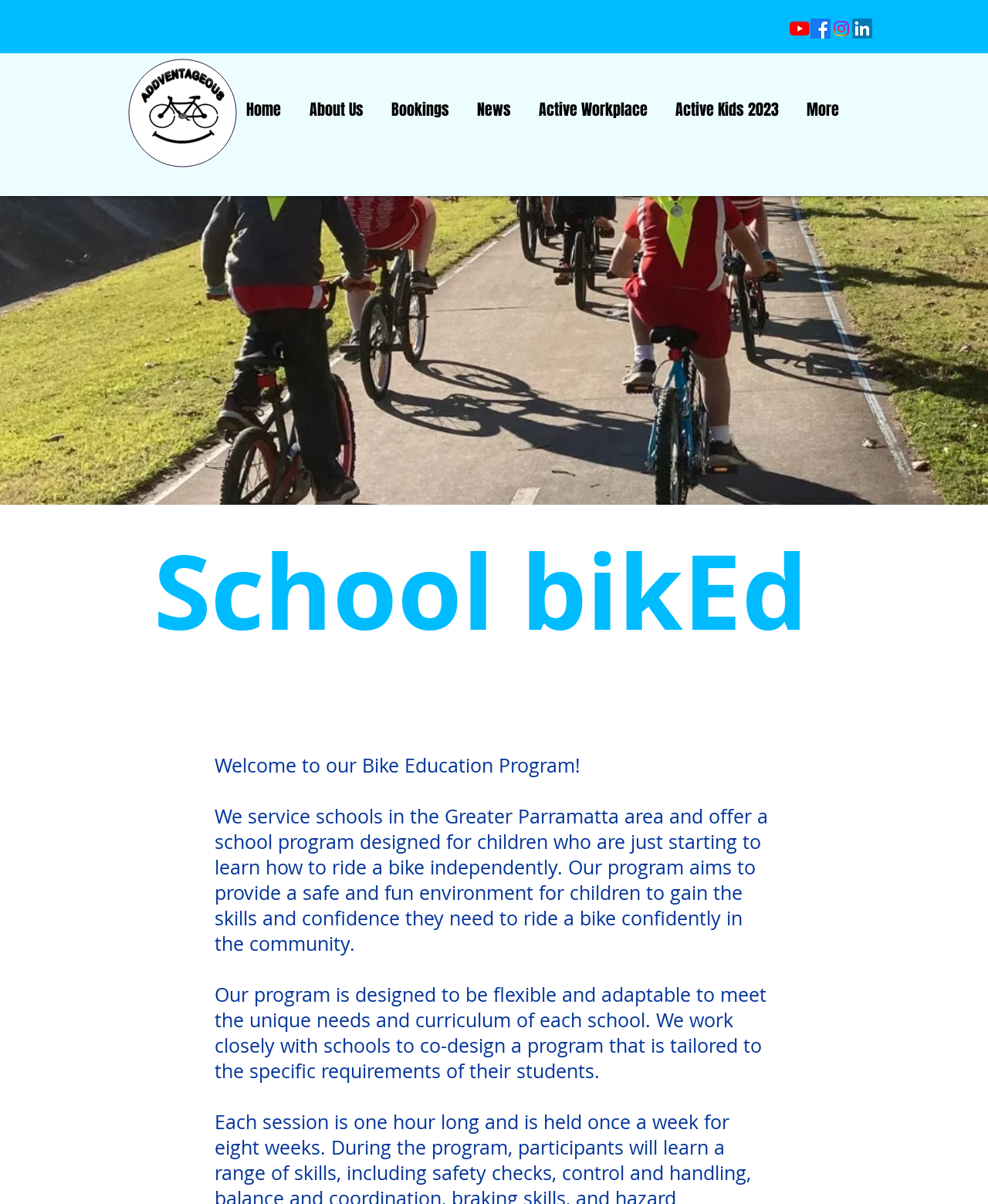Identify the bounding box coordinates of the region I need to click to complete this instruction: "Go to Home".

[0.234, 0.082, 0.298, 0.095]